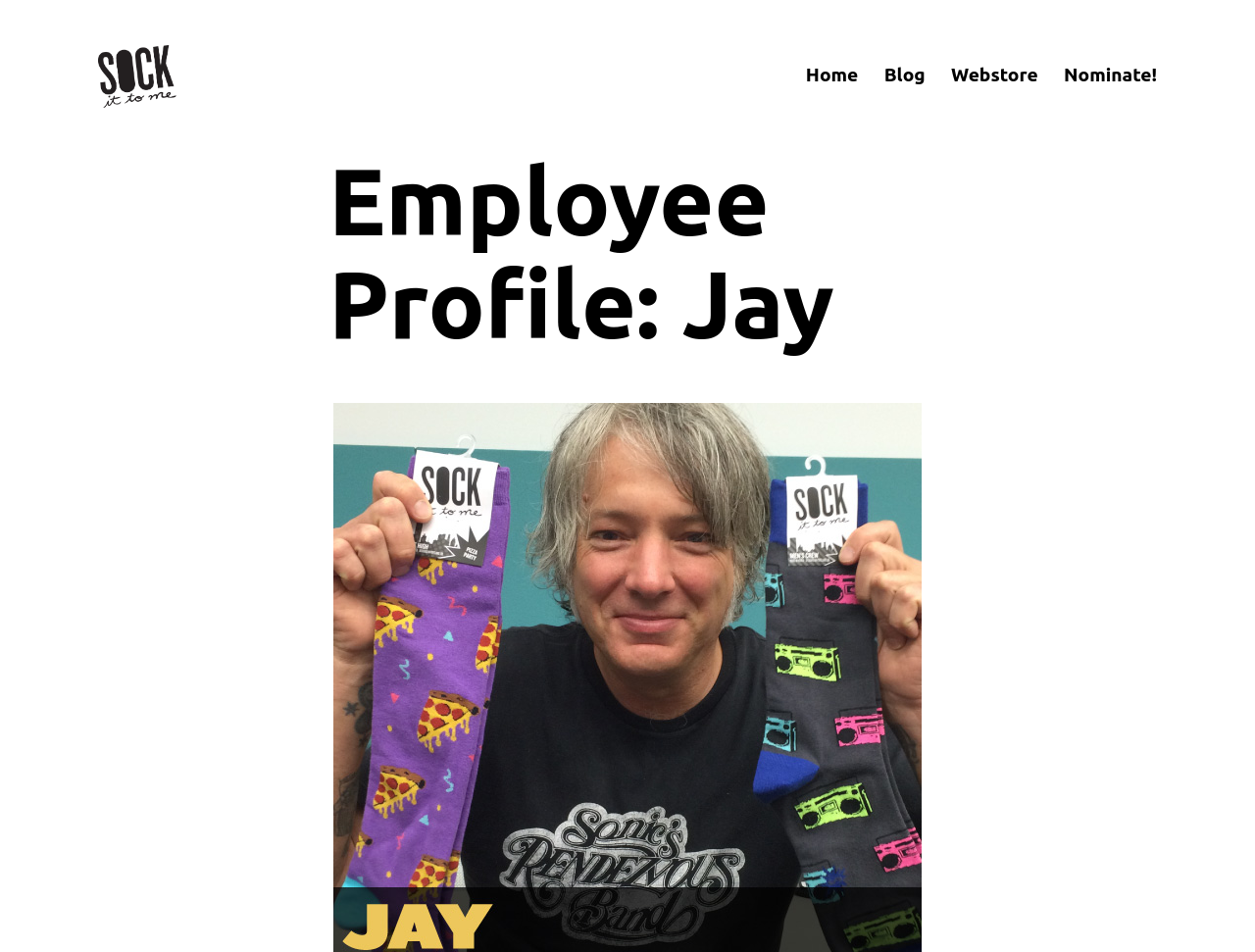Please reply with a single word or brief phrase to the question: 
How many menu items are in the primary menu?

4